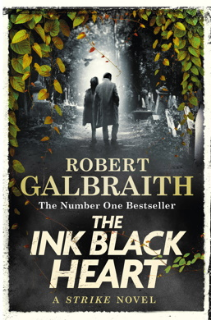What is the title of the book? Using the information from the screenshot, answer with a single word or phrase.

The Ink Black Heart